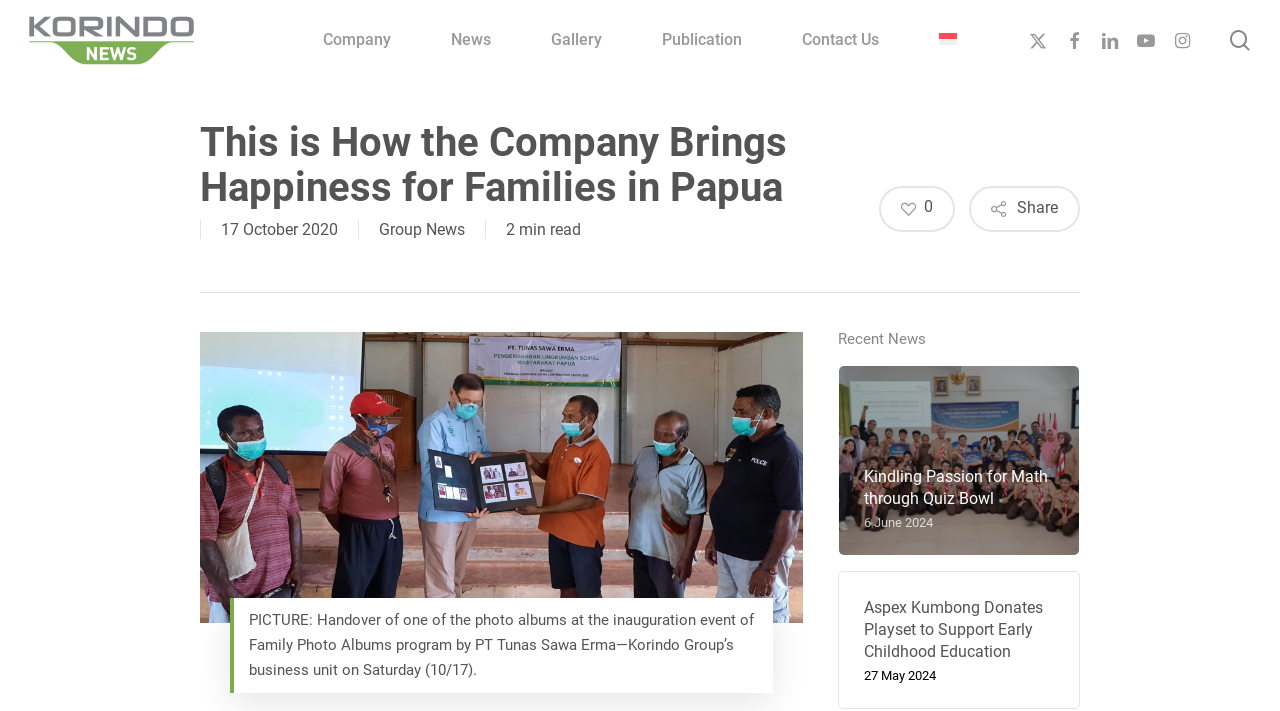Identify the main title of the webpage and generate its text content.

This is How the Company Brings Happiness for Families in Papua